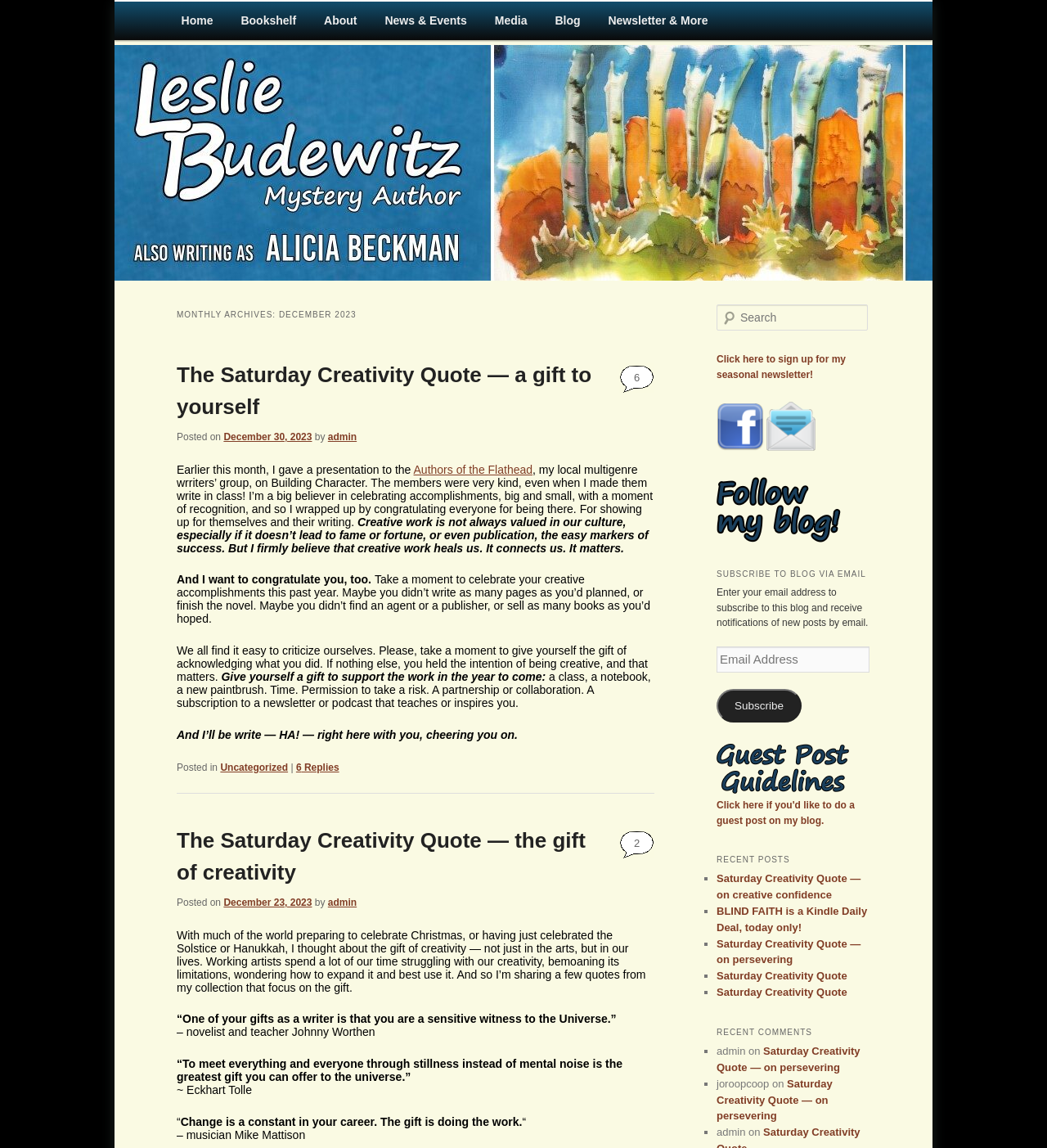Use the information in the screenshot to answer the question comprehensively: What is the title of the first blog post?

The title of the first blog post can be found in the heading 'The Saturday Creativity Quote — a gift to yourself' which is located at the top of the first blog post section.